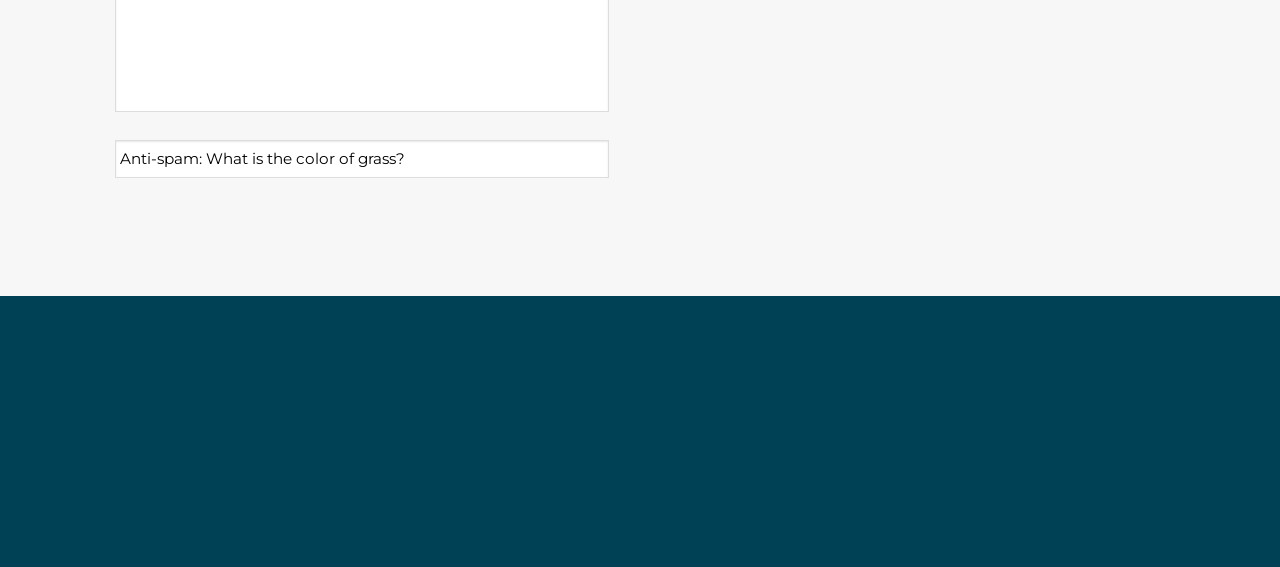Please identify the coordinates of the bounding box that should be clicked to fulfill this instruction: "View GE Aviation Recruitment Latest job vacancy image".

None